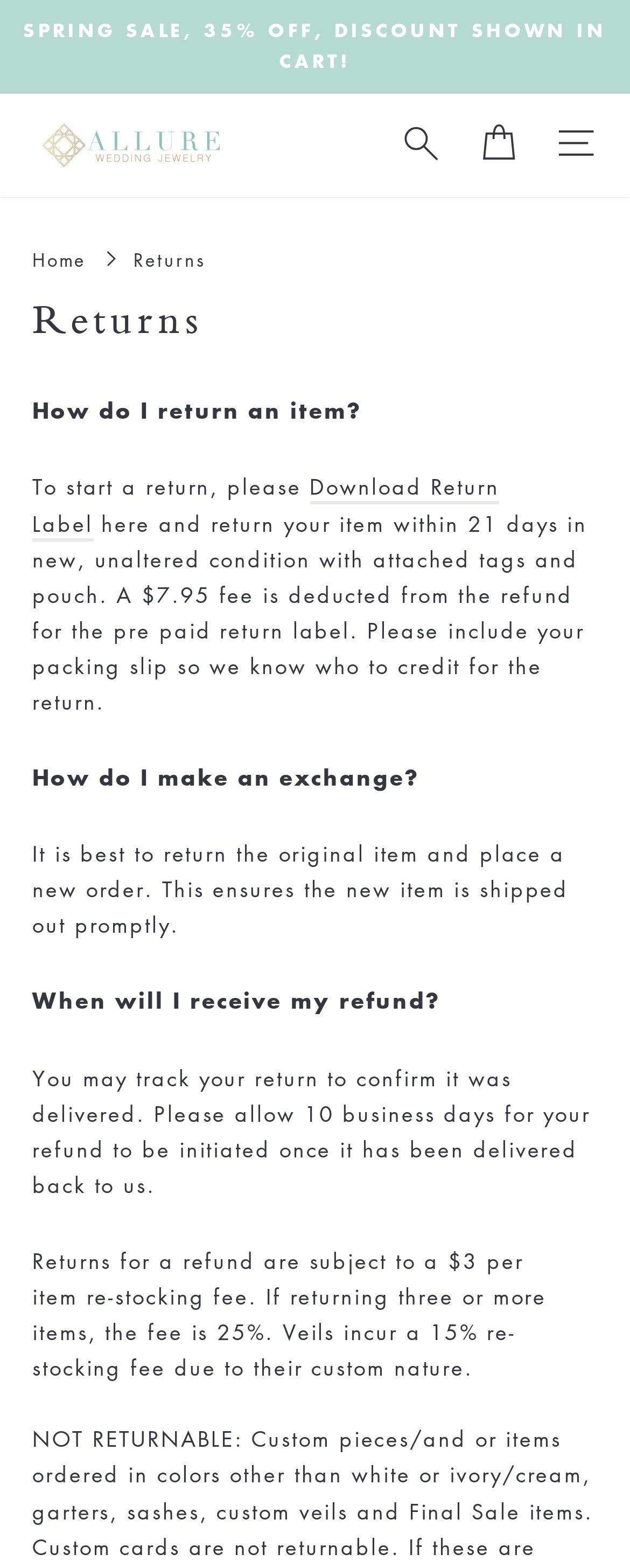What is the re-stocking fee for veils?
Use the information from the screenshot to give a comprehensive response to the question.

According to the webpage, it is stated that 'Veils incur a 15% re-stocking fee due to their custom nature.' This implies that the re-stocking fee for veils is 15%.